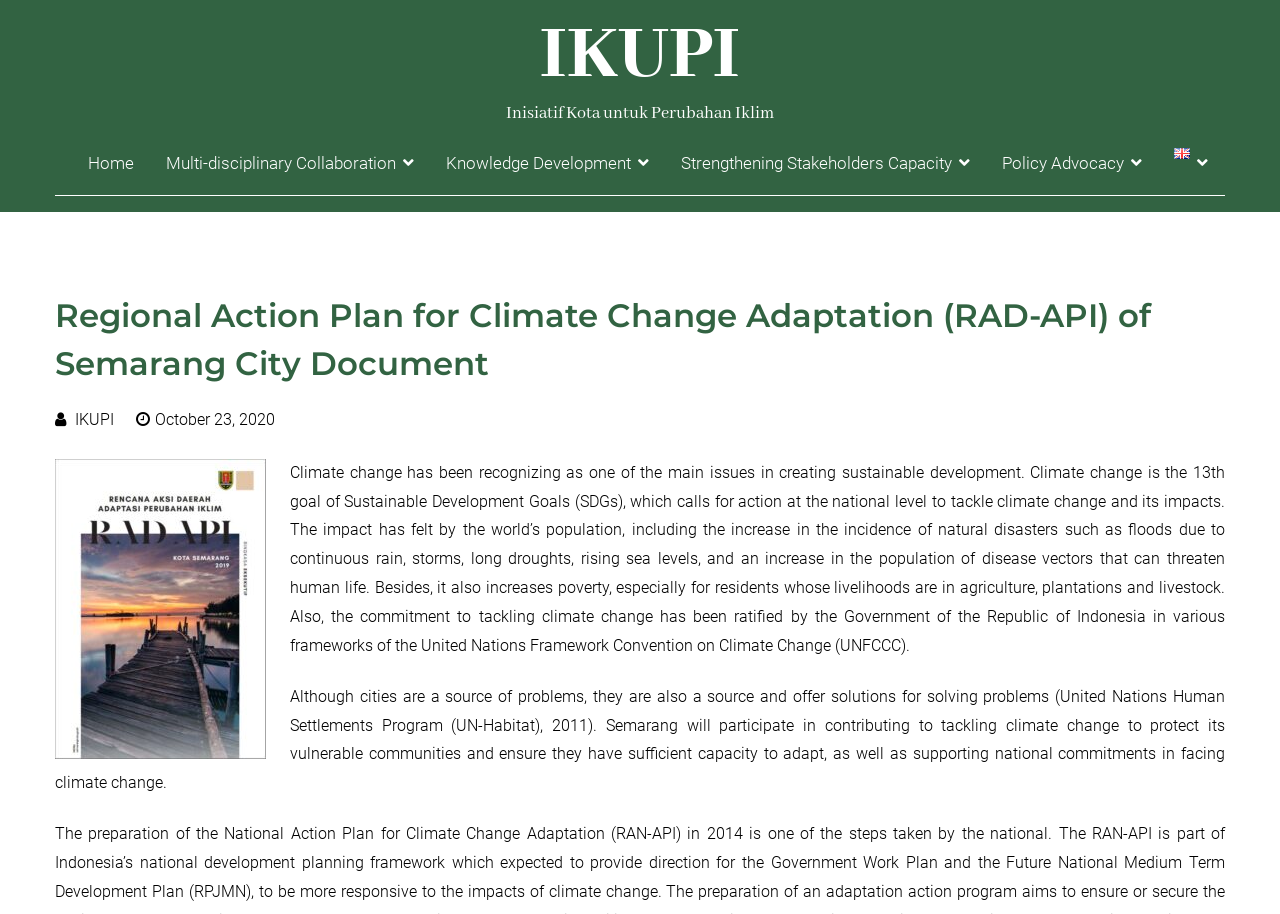What is the 13th goal of Sustainable Development Goals (SDGs)?
Respond with a short answer, either a single word or a phrase, based on the image.

Climate change